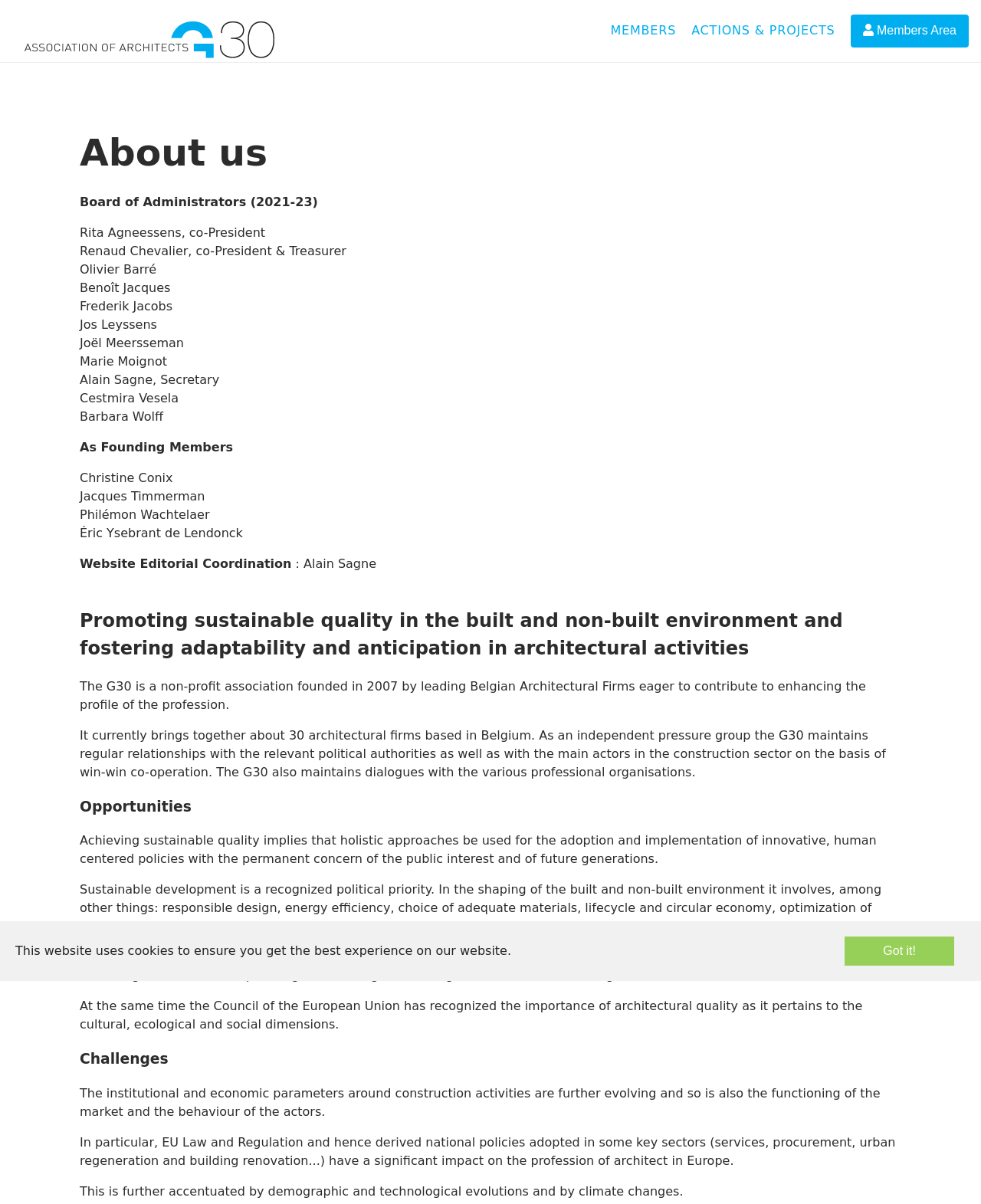What is the purpose of the G30?
Please provide a single word or phrase based on the screenshot.

Promoting sustainable quality